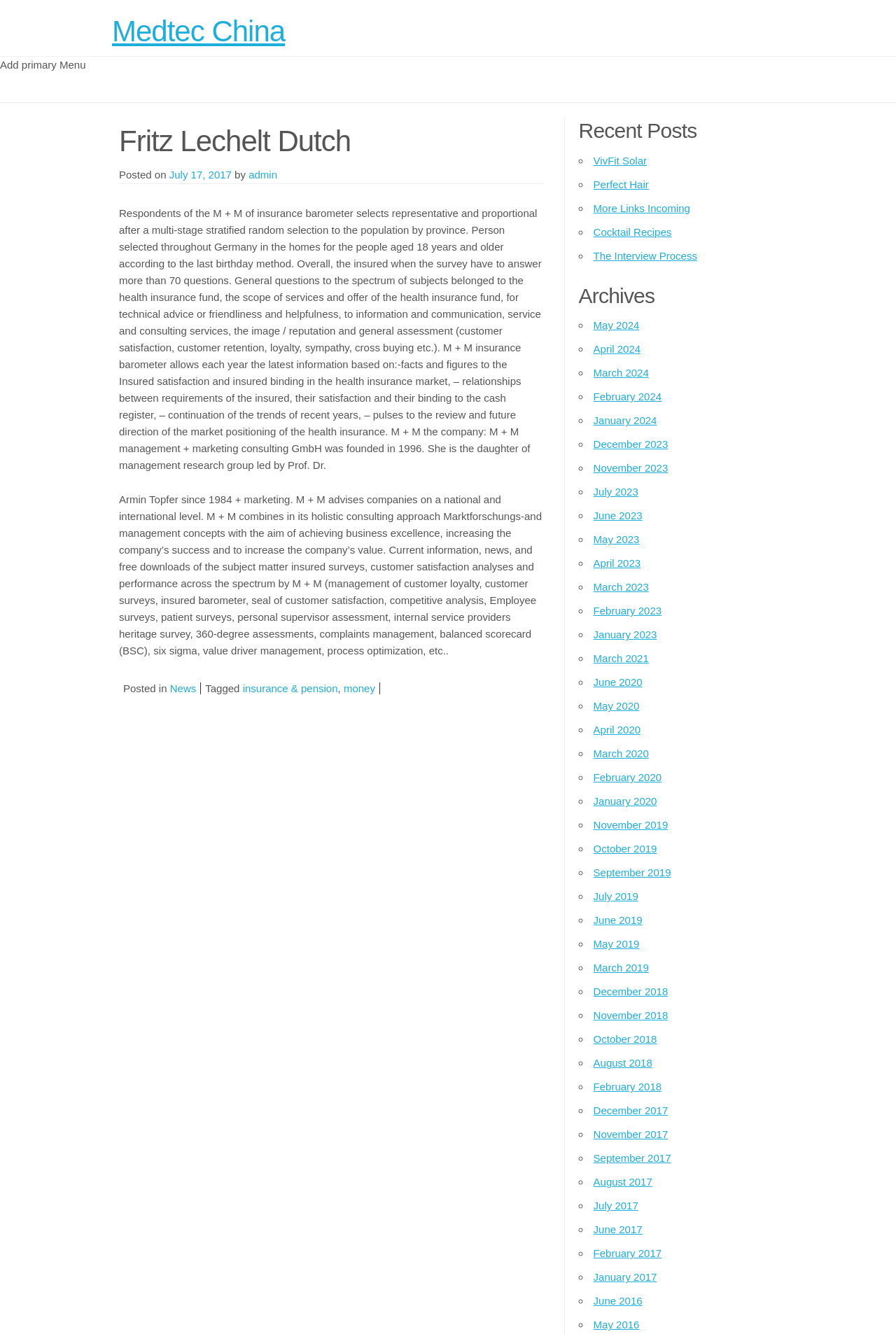Please locate the bounding box coordinates of the element that should be clicked to achieve the given instruction: "Check the archives for May 2024".

[0.662, 0.239, 0.714, 0.248]